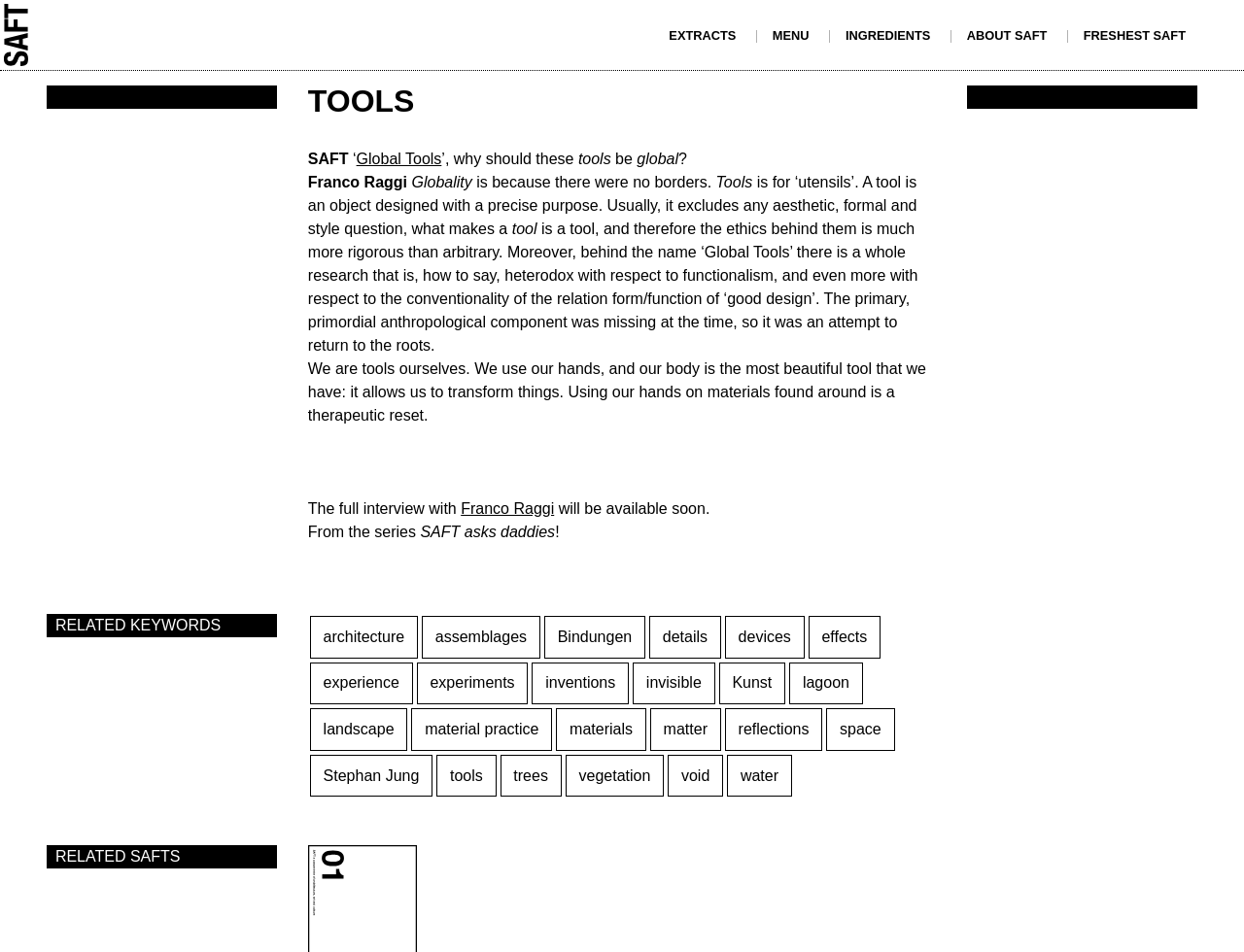Kindly respond to the following question with a single word or a brief phrase: 
What is the name of the series mentioned on this webpage?

SAFT asks daddies